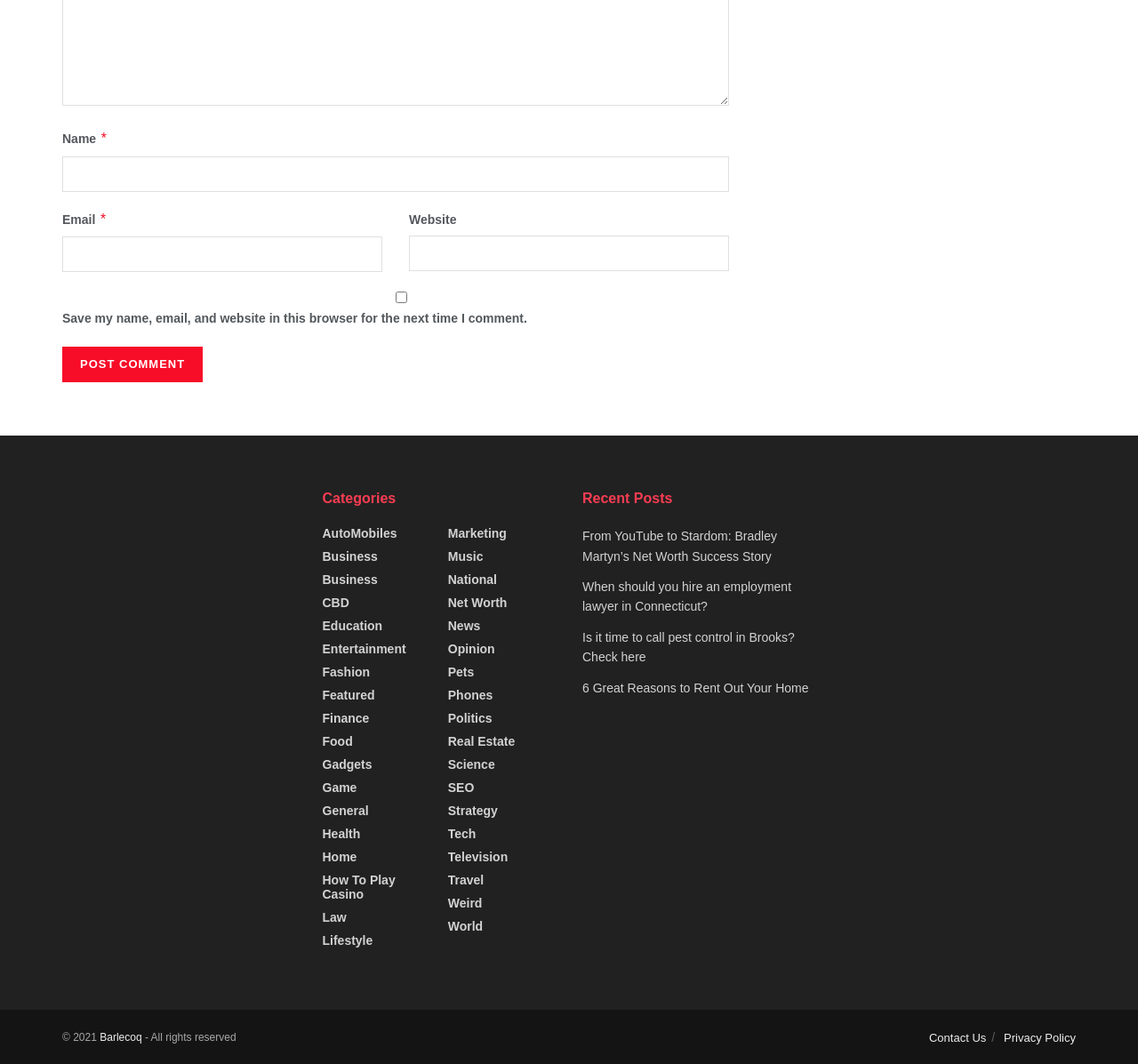Kindly respond to the following question with a single word or a brief phrase: 
What is the title of the first recent post?

From YouTube to Stardom